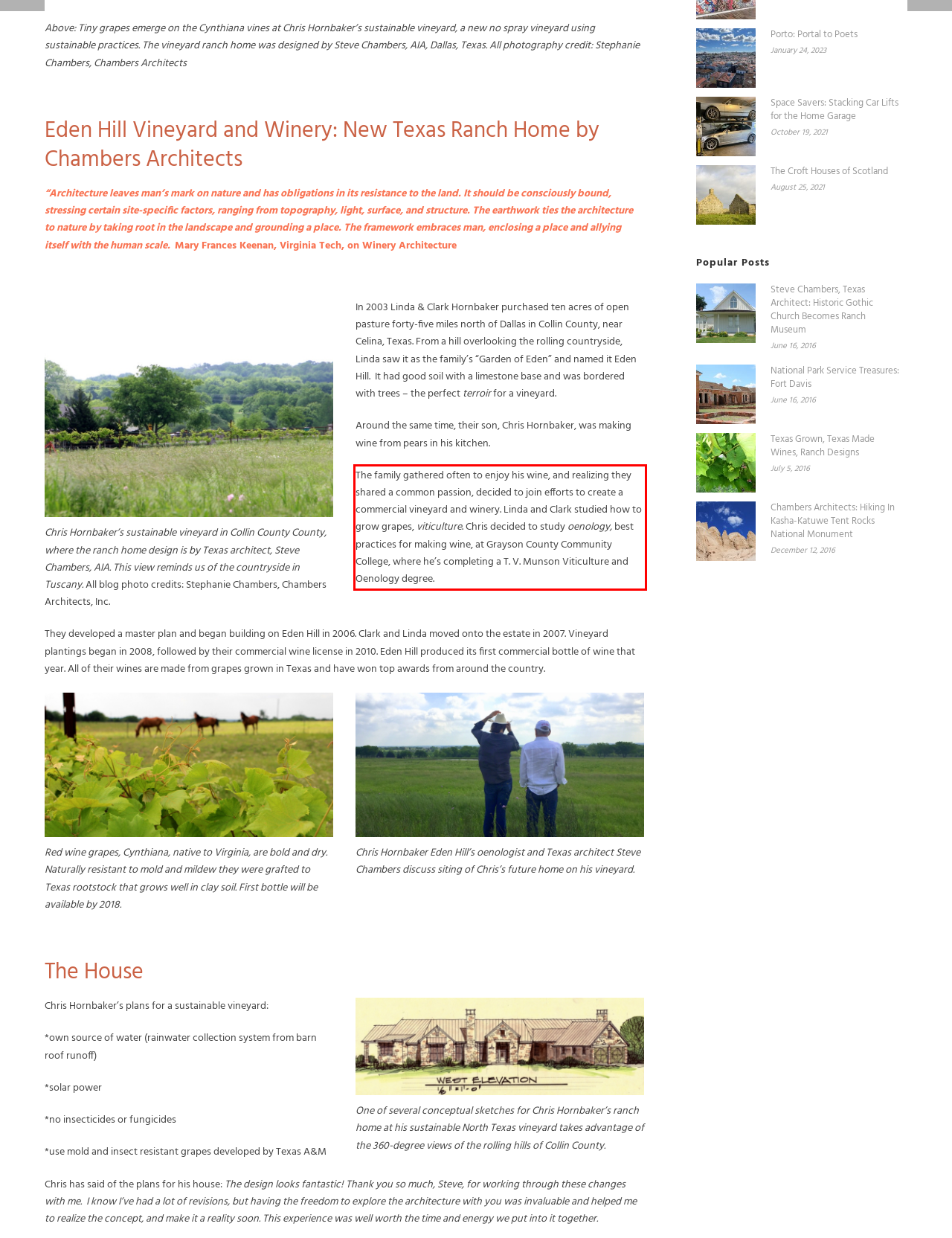Please identify and extract the text from the UI element that is surrounded by a red bounding box in the provided webpage screenshot.

The family gathered often to enjoy his wine, and realizing they shared a common passion, decided to join efforts to create a commercial vineyard and winery. Linda and Clark studied how to grow grapes, viticulture. Chris decided to study oenology, best practices for making wine, at Grayson County Community College, where he’s completing a T. V. Munson Viticulture and Oenology degree.